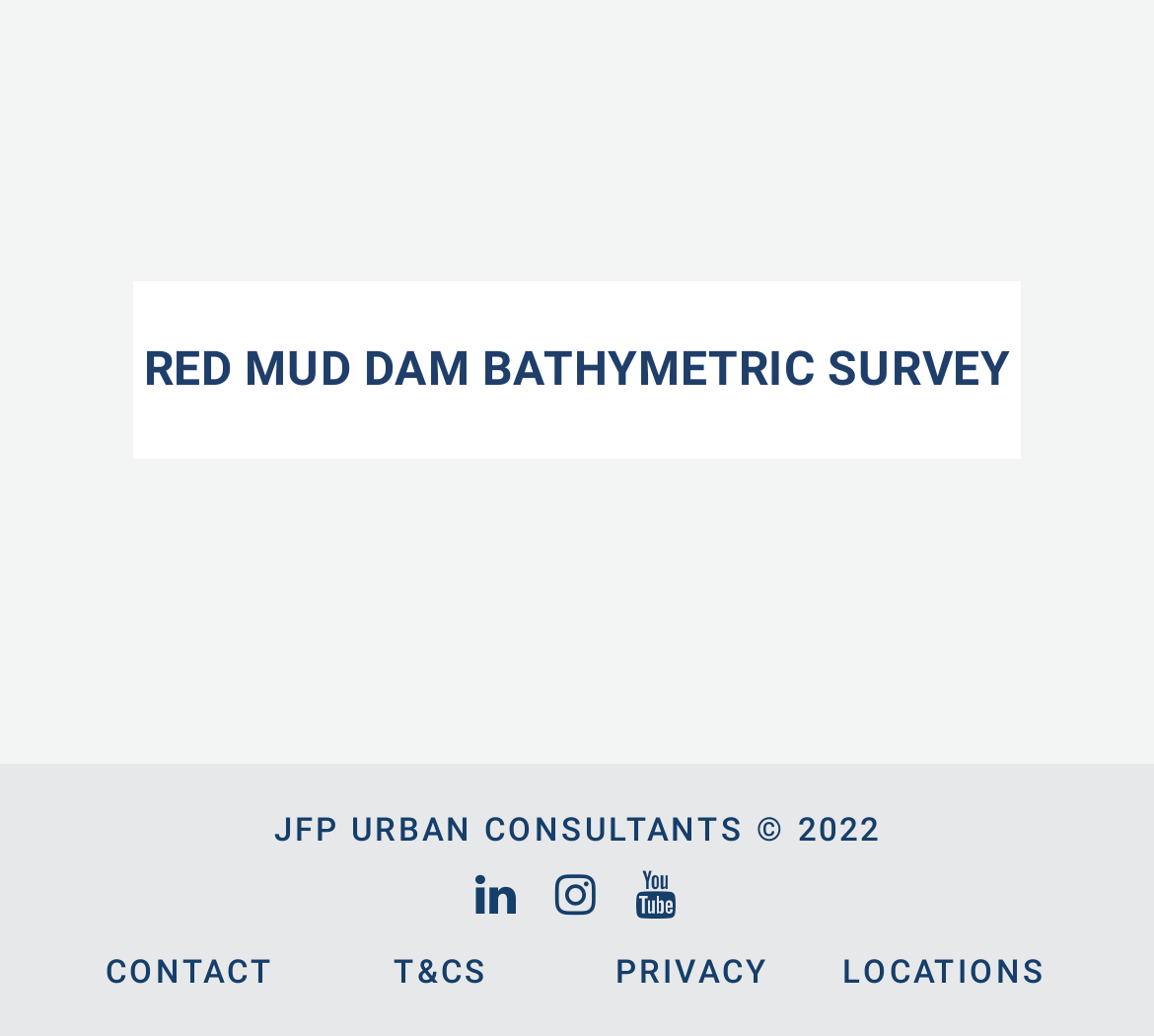What is the purpose of the survey?
Please respond to the question with a detailed and thorough explanation.

The main heading of the webpage is 'RED MUD DAM BATHYMETRIC SURVEY', which suggests that the purpose of the survey is to conduct a bathymetric survey, likely related to the Red Mud Dam.